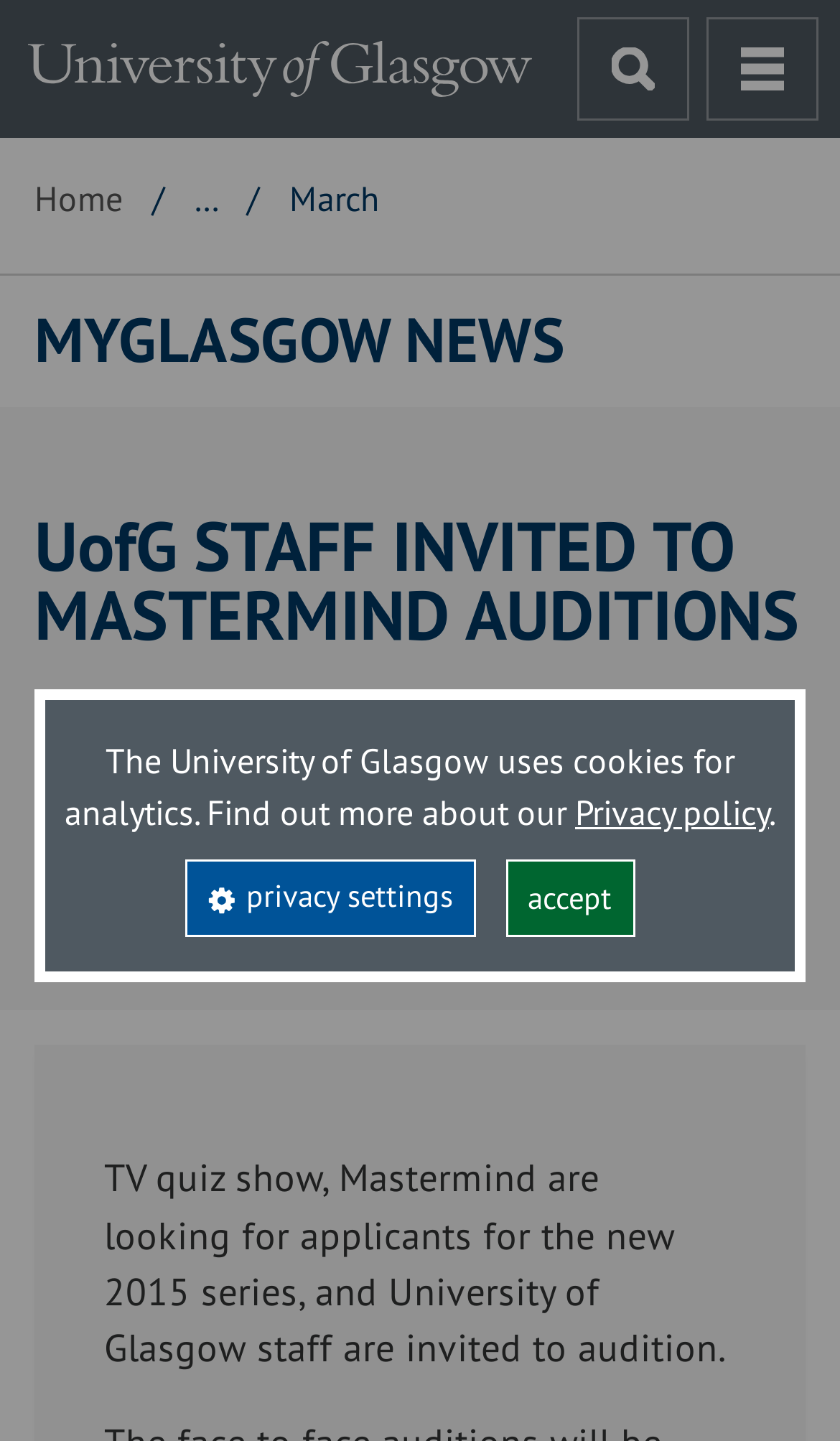Explain the webpage in detail.

The webpage is from the University of Glasgow's MyGlasgow News section, specifically showcasing an archived news article from March 2015. At the top, there is a navigation bar with a University of Glasgow logo on the left and a search icon on the right. Below the logo, there is a breadcrumb navigation menu displaying the path "Home > ... > March".

The main content area is divided into two sections. The top section has a heading "MYGLASGOW NEWS" and a link to the news section. Below this, there is a prominent heading "UofG STAFF INVITED TO MASTERMIND AUDITIONS" announcing an opportunity for University of Glasgow staff to audition for the TV quiz show Mastermind.

In the main content area, there is a published date "6 March 2015" followed by a brief article describing the Mastermind audition opportunity. The article continues below, explaining that University of Glasgow staff are invited to audition for the new 2015 series.

At the bottom of the page, there is a notice about the University's use of cookies for analytics, with a link to the privacy policy and buttons to adjust privacy settings or accept the policy.